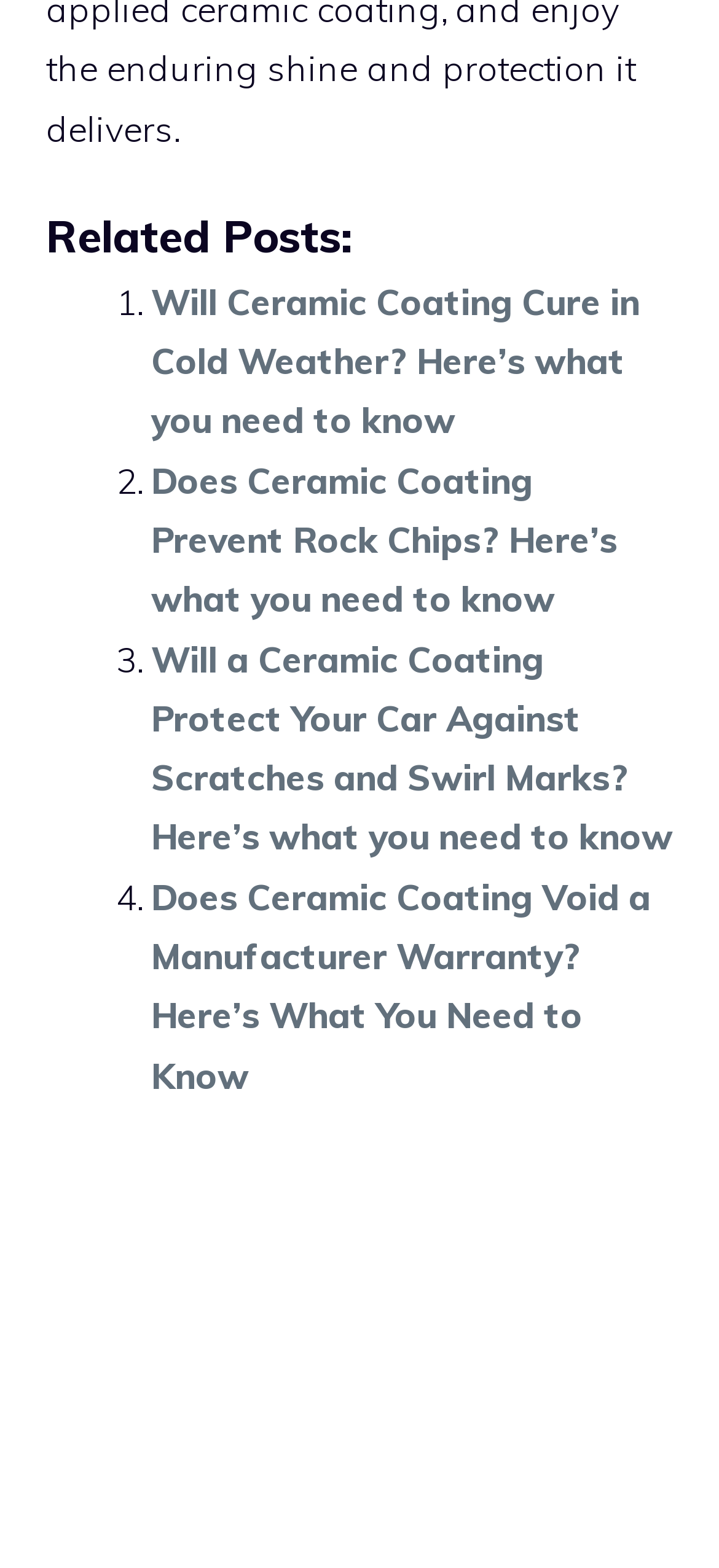What is the longest title of a related post?
Provide a well-explained and detailed answer to the question.

I compared the lengths of the titles of the related posts and found that 'Will a Ceramic Coating Protect Your Car Against Scratches and Swirl Marks? Here’s what you need to know' is the longest title.